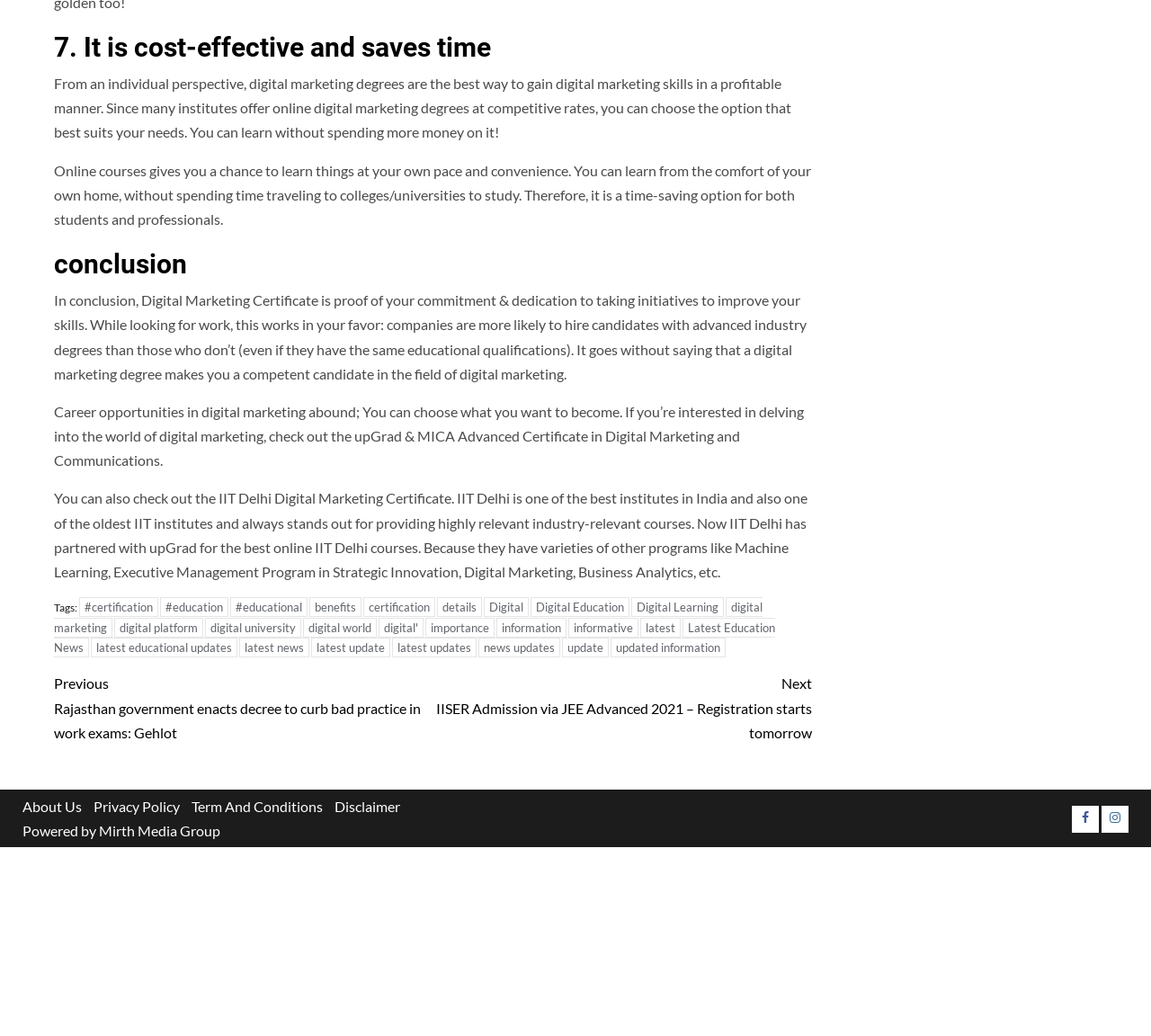Could you indicate the bounding box coordinates of the region to click in order to complete this instruction: "View the 'Digital Marketing Certificate' details".

[0.047, 0.577, 0.662, 0.615]